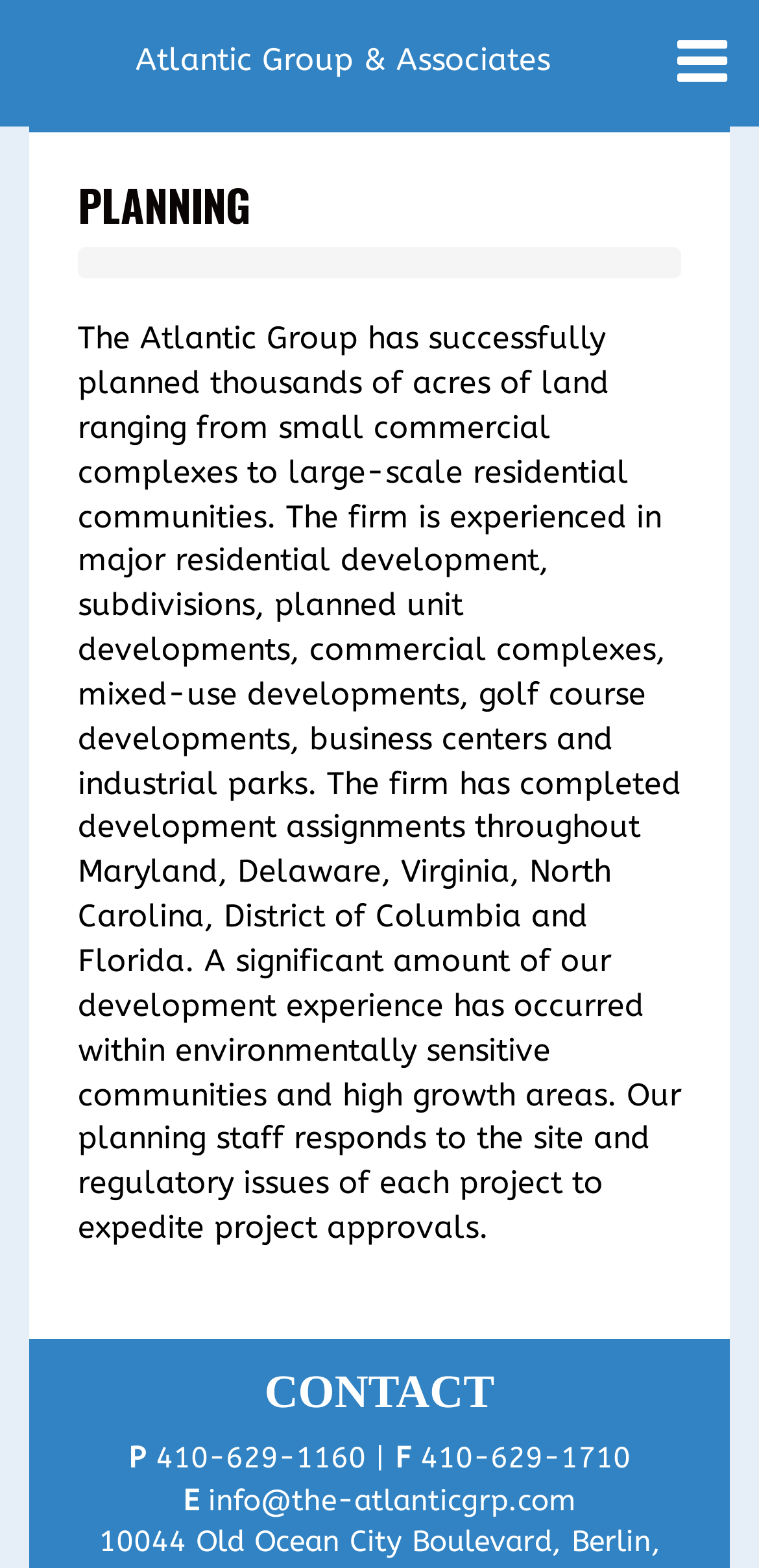Detail the features and information presented on the webpage.

The webpage is about the Atlantic Group, a planning services company based in Berlin, MD. At the top left of the page, there is a link to the company's homepage, "Atlantic Group & Associates". Next to it, on the top right, is a button with an icon. 

Below the top section, the main content area occupies most of the page. It contains an article with a heading "PLANNING" at the top, followed by a paragraph describing the company's experience in planning various types of developments, including residential, commercial, and industrial projects. The text also mentions the firm's experience in working with environmentally sensitive communities and high-growth areas.

At the bottom of the page, there is a section with a heading "CONTACT". This section contains the company's contact information, including phone numbers and an email address. The phone numbers are listed with "P" and "F" labels, likely indicating phone and fax numbers, respectively. The email address is a link to "info@the-atlanticgrp.com".